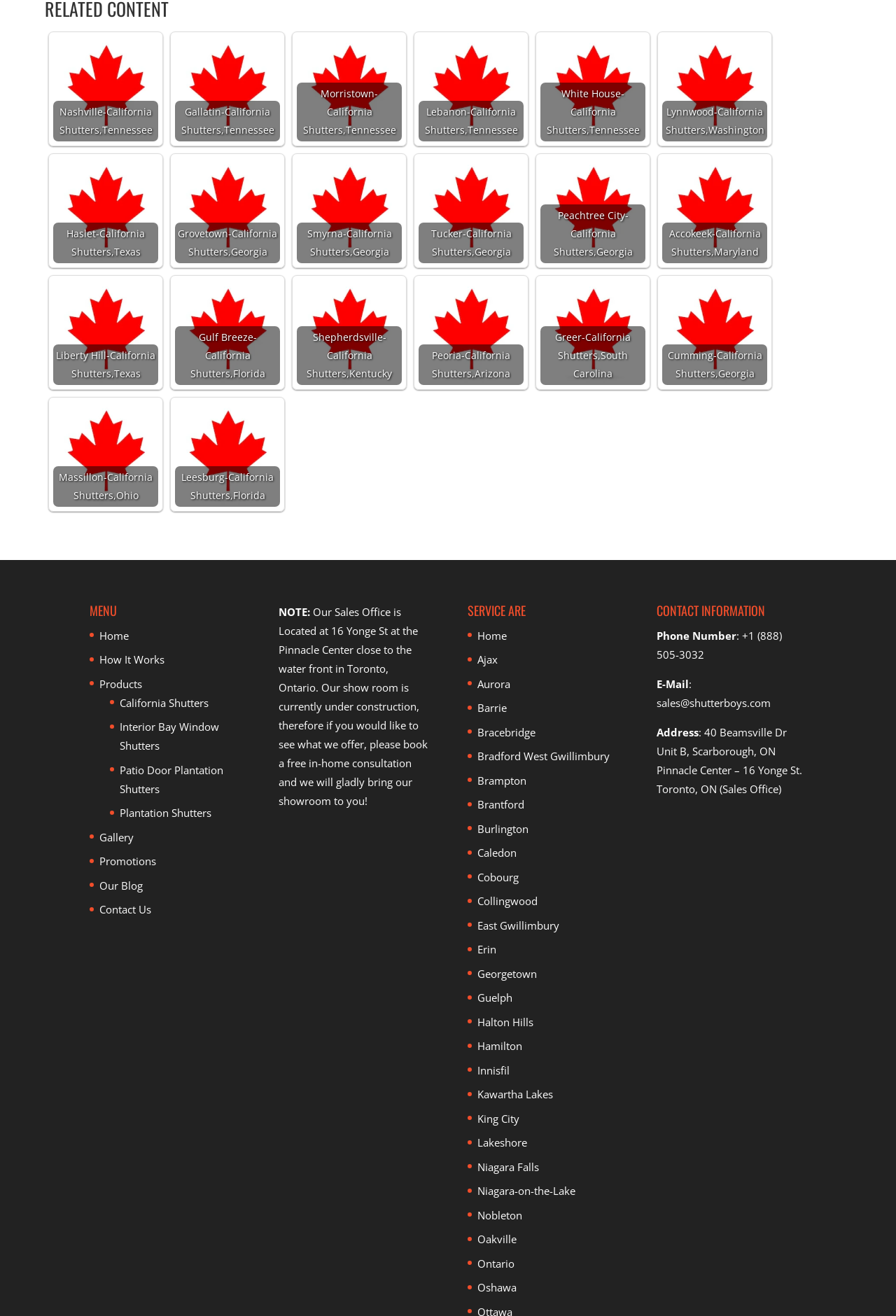What is the alternative to visiting the showroom?
Based on the screenshot, answer the question with a single word or phrase.

Free in-home consultation